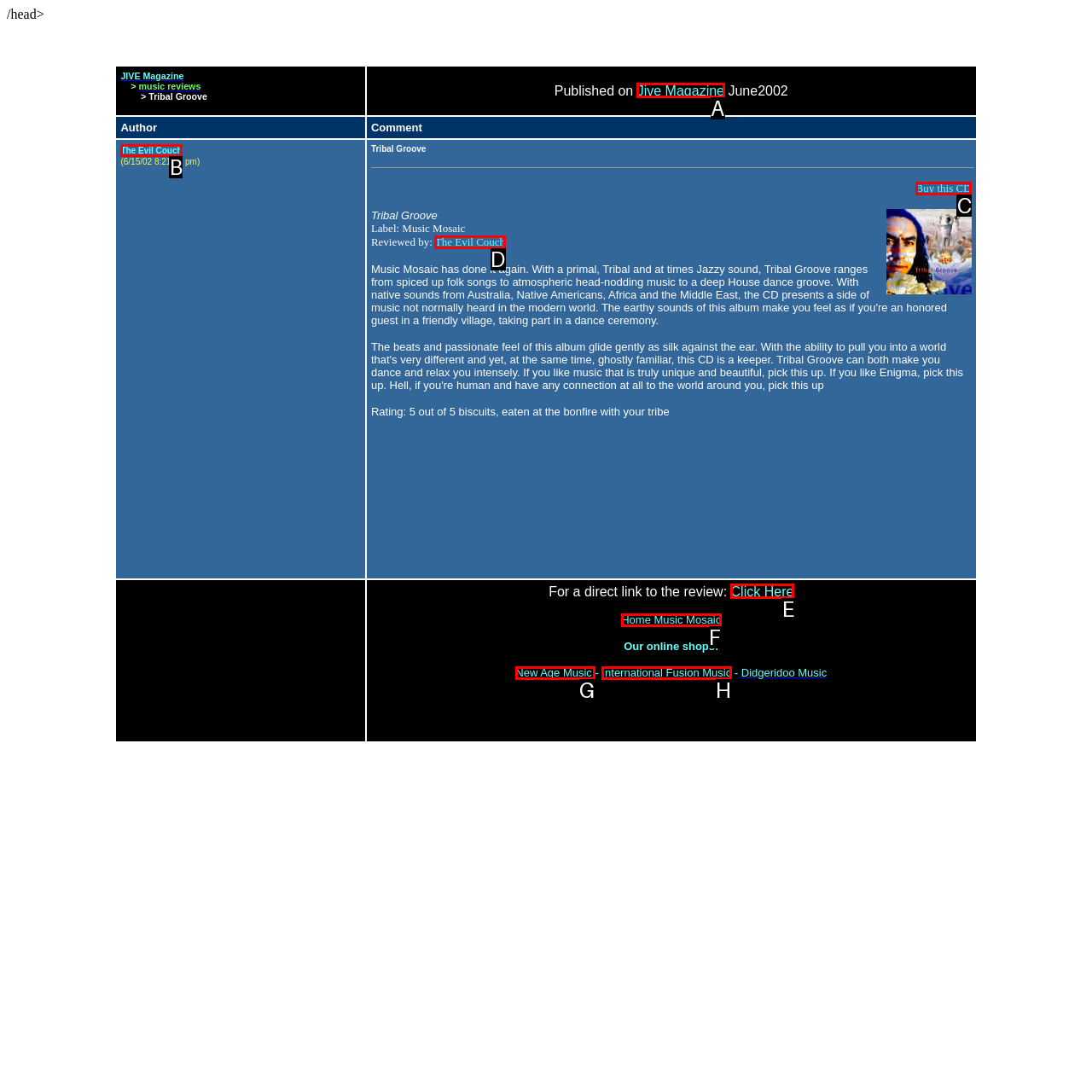Determine which HTML element to click to execute the following task: Click on Click Here for a direct link to the review Answer with the letter of the selected option.

E